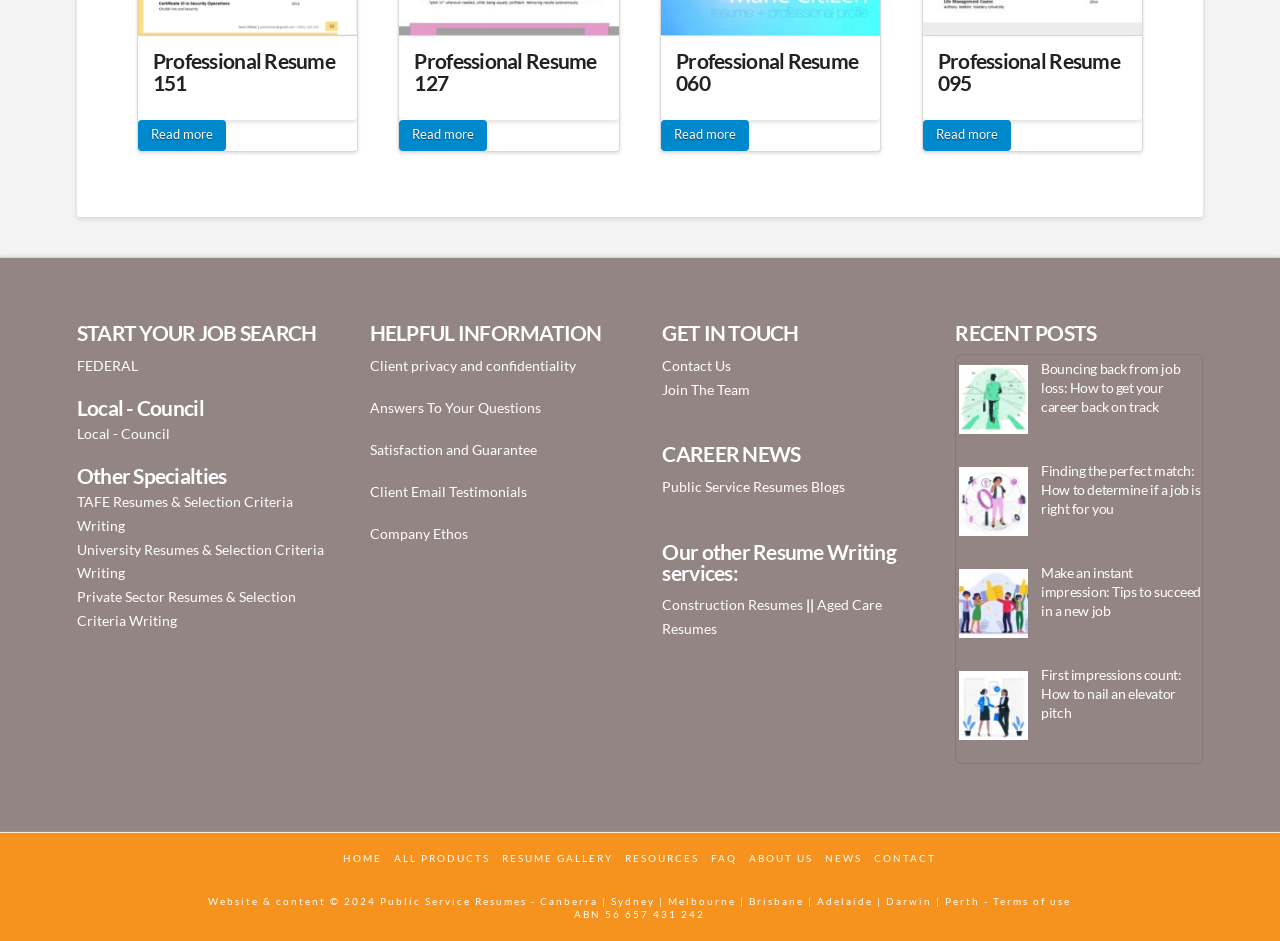Find the bounding box coordinates of the element's region that should be clicked in order to follow the given instruction: "Contact us". The coordinates should consist of four float numbers between 0 and 1, i.e., [left, top, right, bottom].

[0.518, 0.379, 0.571, 0.397]